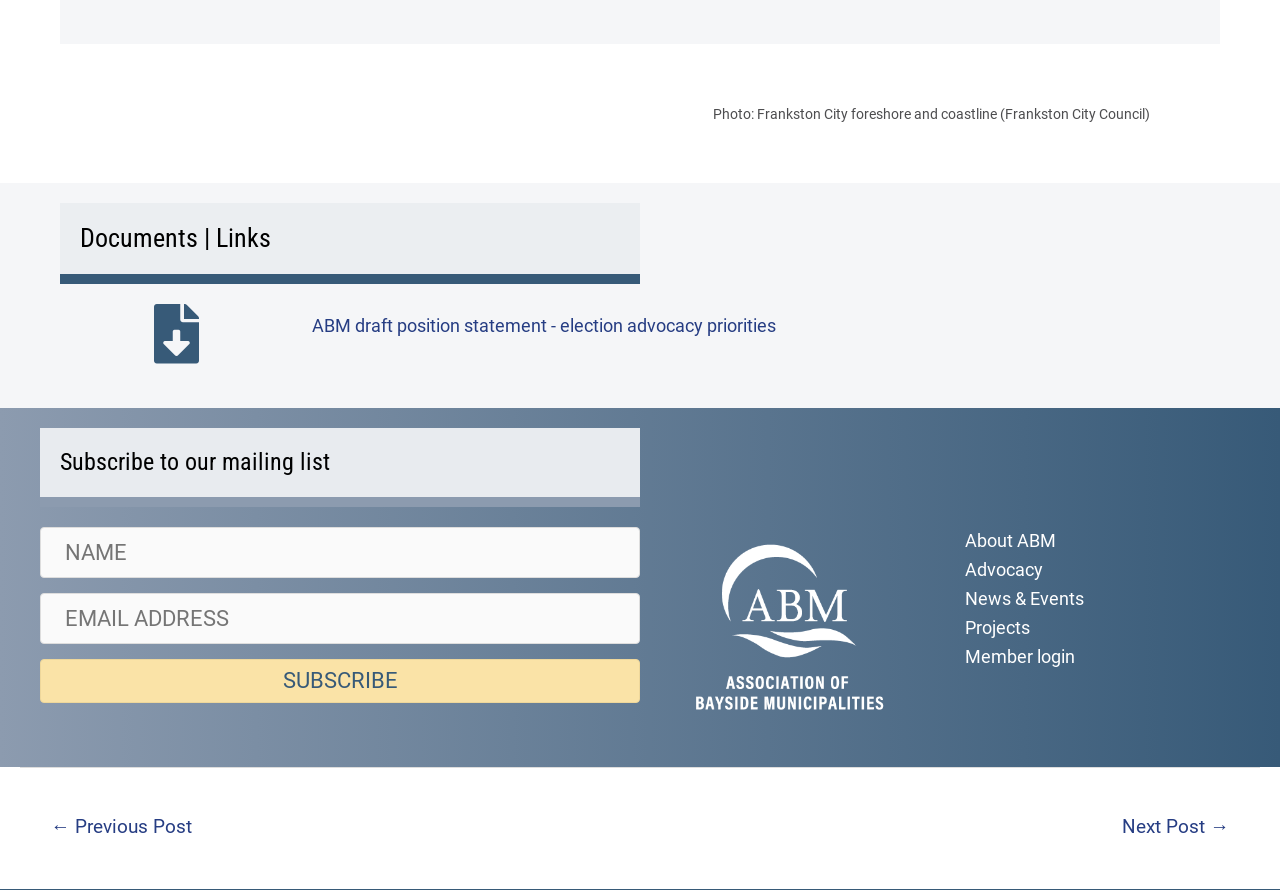Kindly provide the bounding box coordinates of the section you need to click on to fulfill the given instruction: "Enter your name".

[0.031, 0.592, 0.5, 0.65]